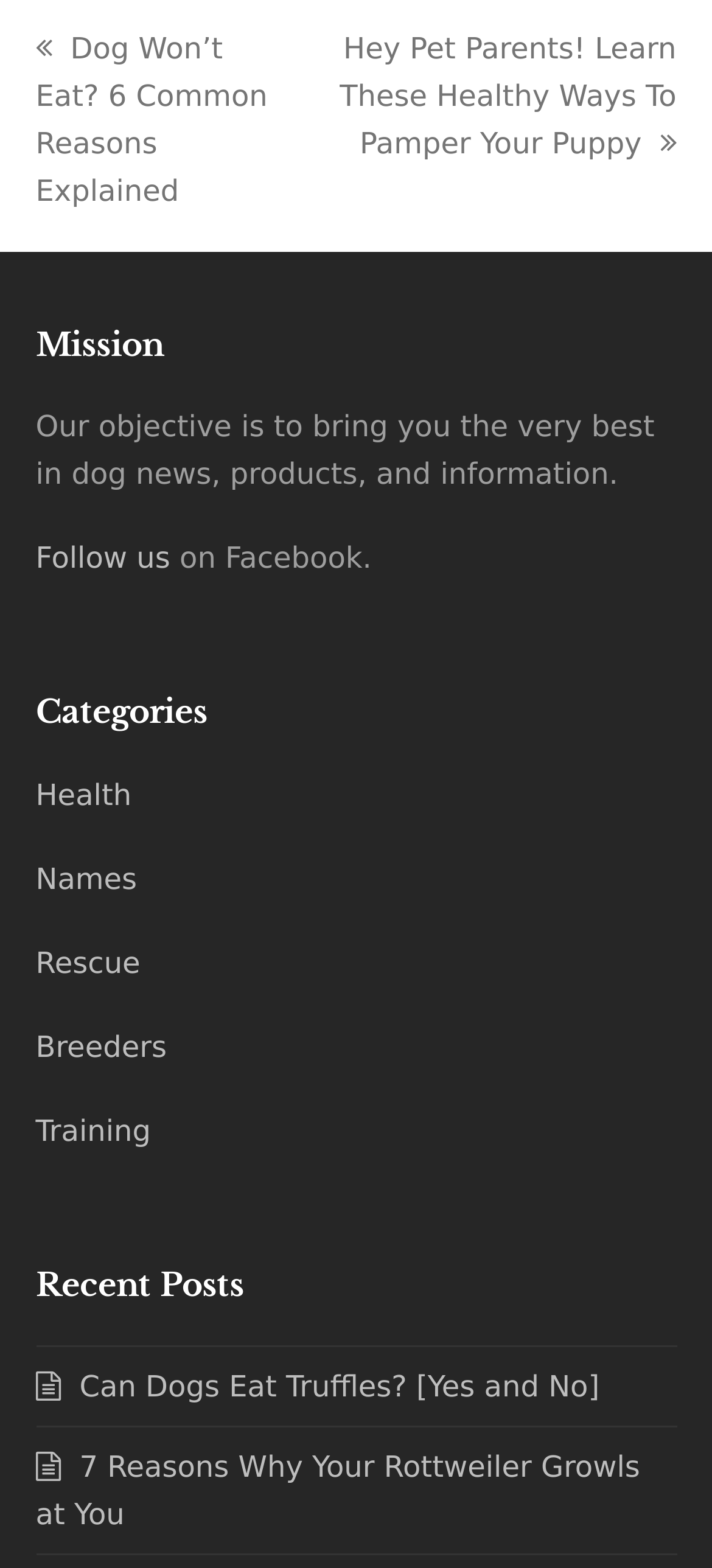Identify the coordinates of the bounding box for the element that must be clicked to accomplish the instruction: "read Can Dogs Eat Truffles?".

[0.05, 0.873, 0.842, 0.895]